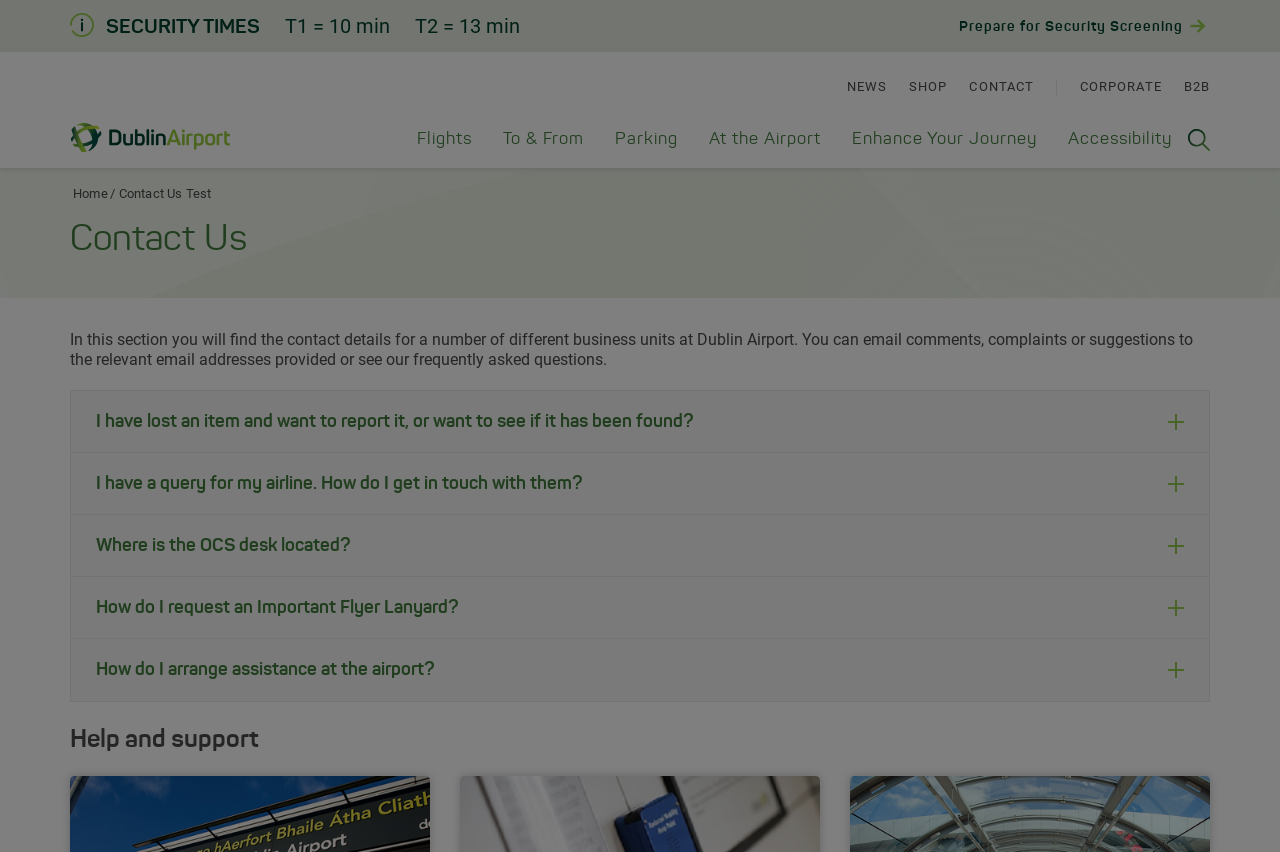How many tabs are present in the contact us section?
Give a one-word or short-phrase answer derived from the screenshot.

5